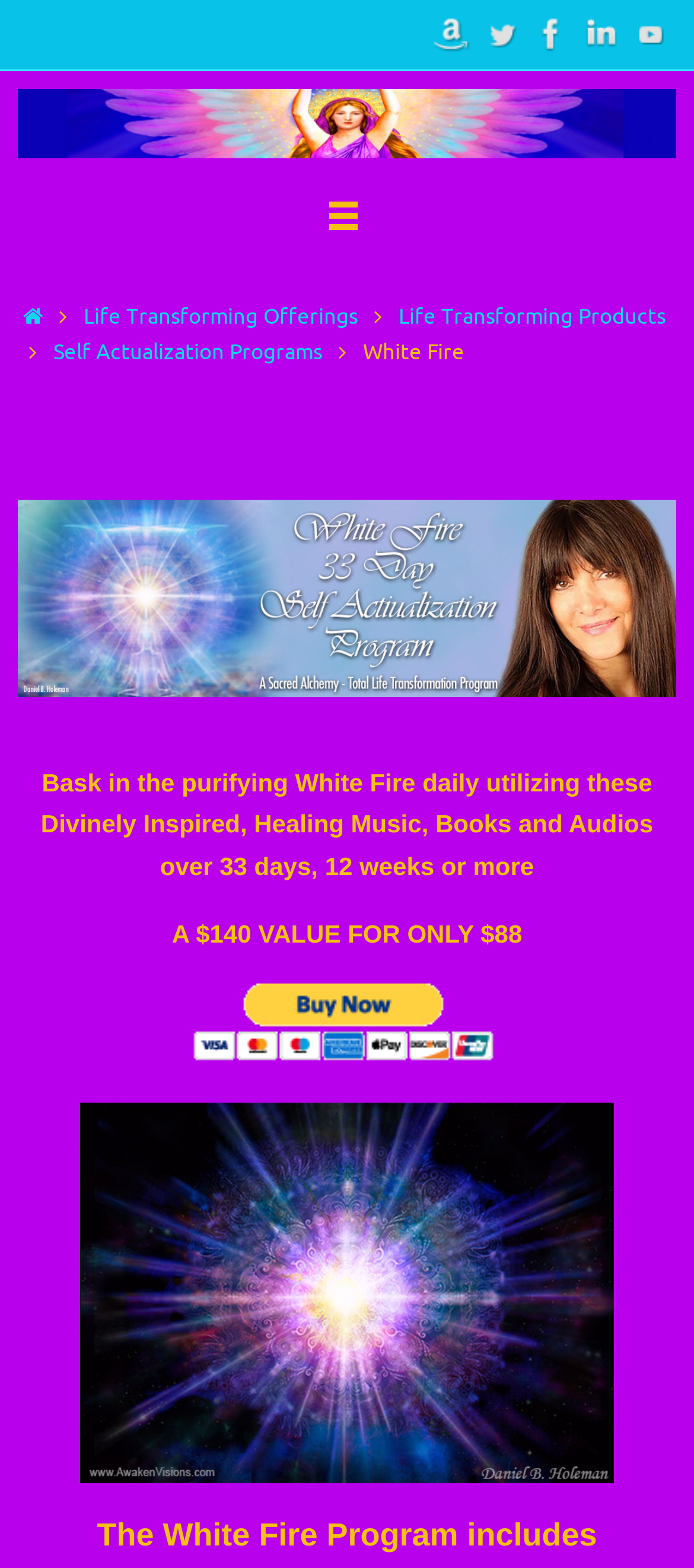Please predict the bounding box coordinates of the element's region where a click is necessary to complete the following instruction: "Click the PayPal button". The coordinates should be represented by four float numbers between 0 and 1, i.e., [left, top, right, bottom].

[0.276, 0.625, 0.714, 0.679]